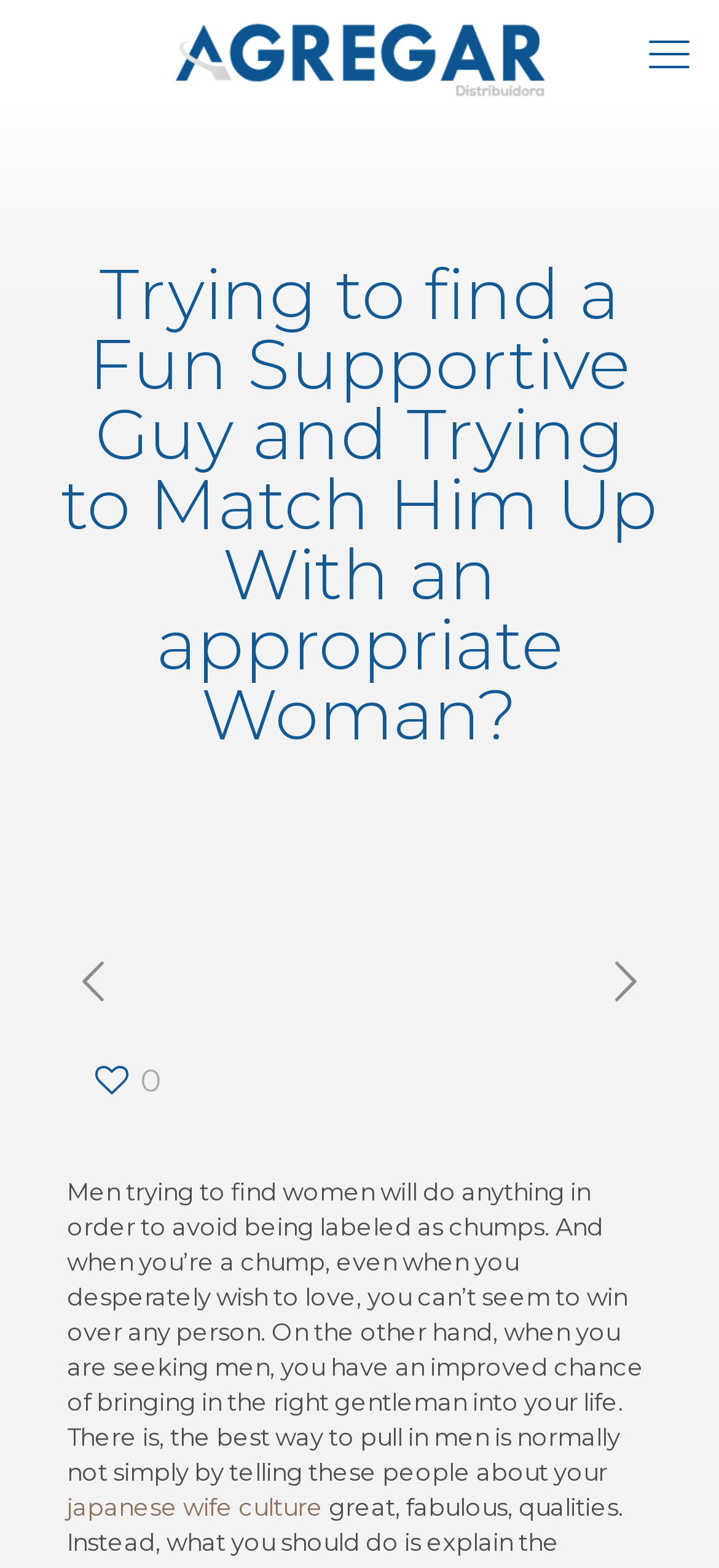Provide the bounding box coordinates of the HTML element this sentence describes: "title="Agregar Distribuidora"". The bounding box coordinates consist of four float numbers between 0 and 1, i.e., [left, top, right, bottom].

[0.0, 0.006, 1.0, 0.065]